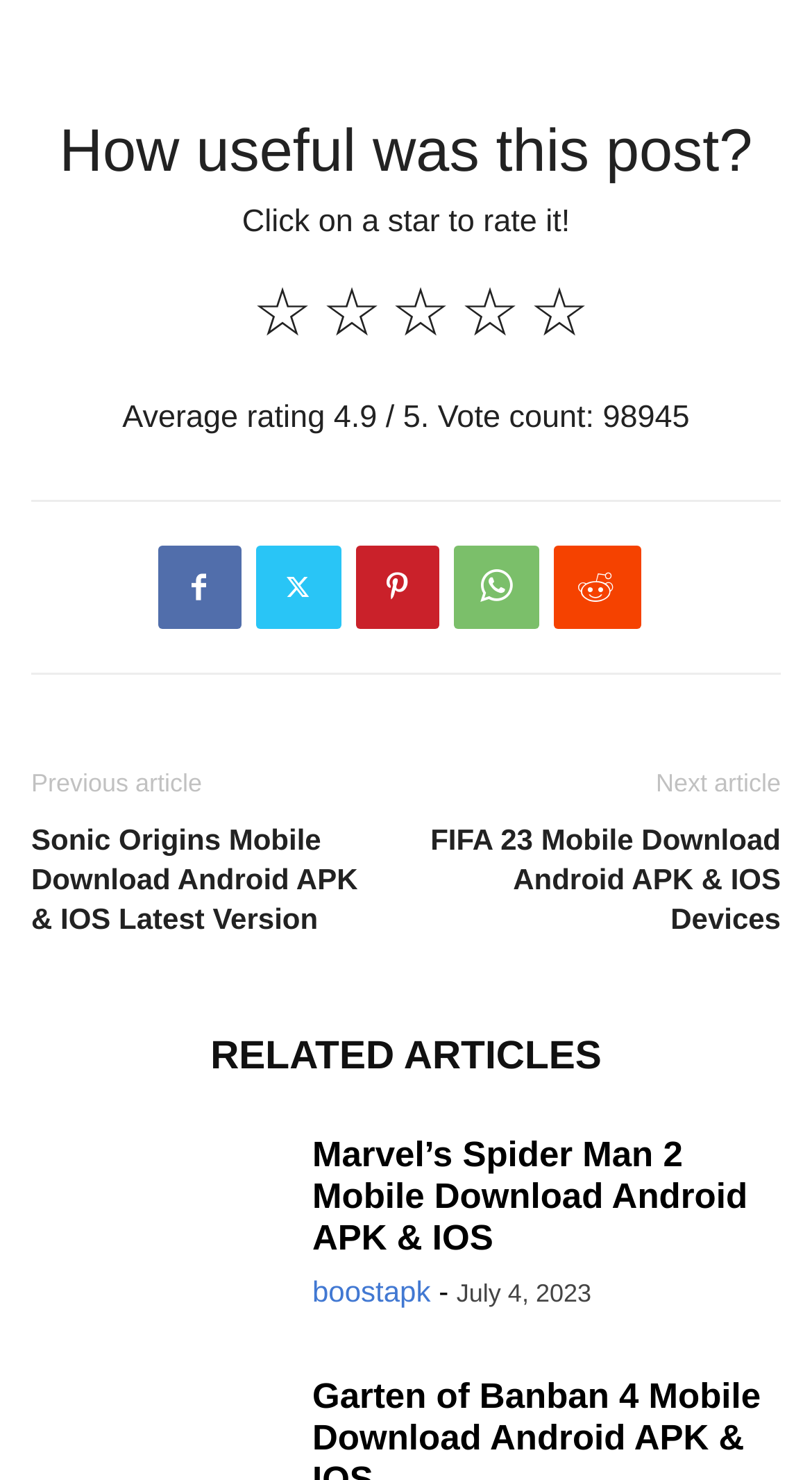Pinpoint the bounding box coordinates of the clickable element needed to complete the instruction: "Click on the link to download FIFA 23 Mobile". The coordinates should be provided as four float numbers between 0 and 1: [left, top, right, bottom].

[0.526, 0.555, 0.962, 0.635]